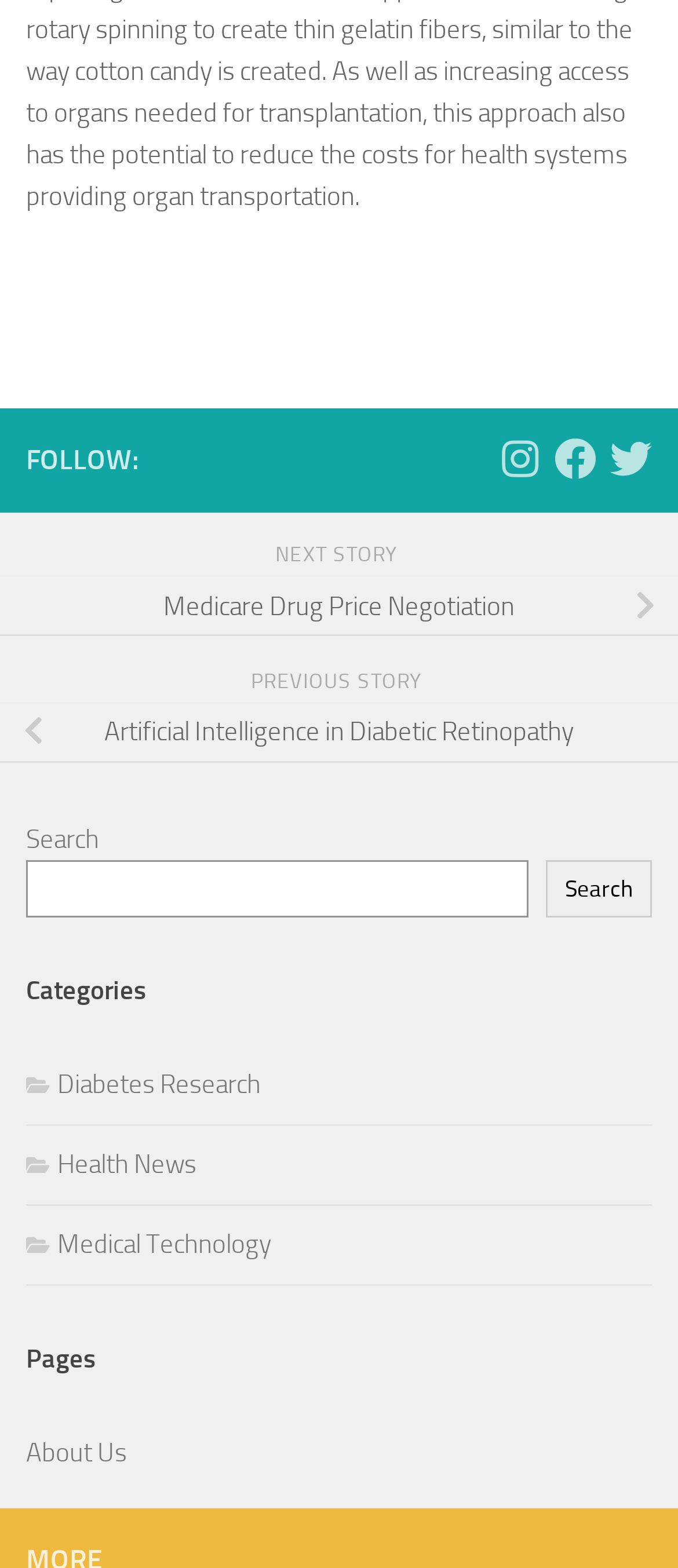Please provide the bounding box coordinates for the element that needs to be clicked to perform the instruction: "Search for a topic". The coordinates must consist of four float numbers between 0 and 1, formatted as [left, top, right, bottom].

[0.038, 0.548, 0.779, 0.585]